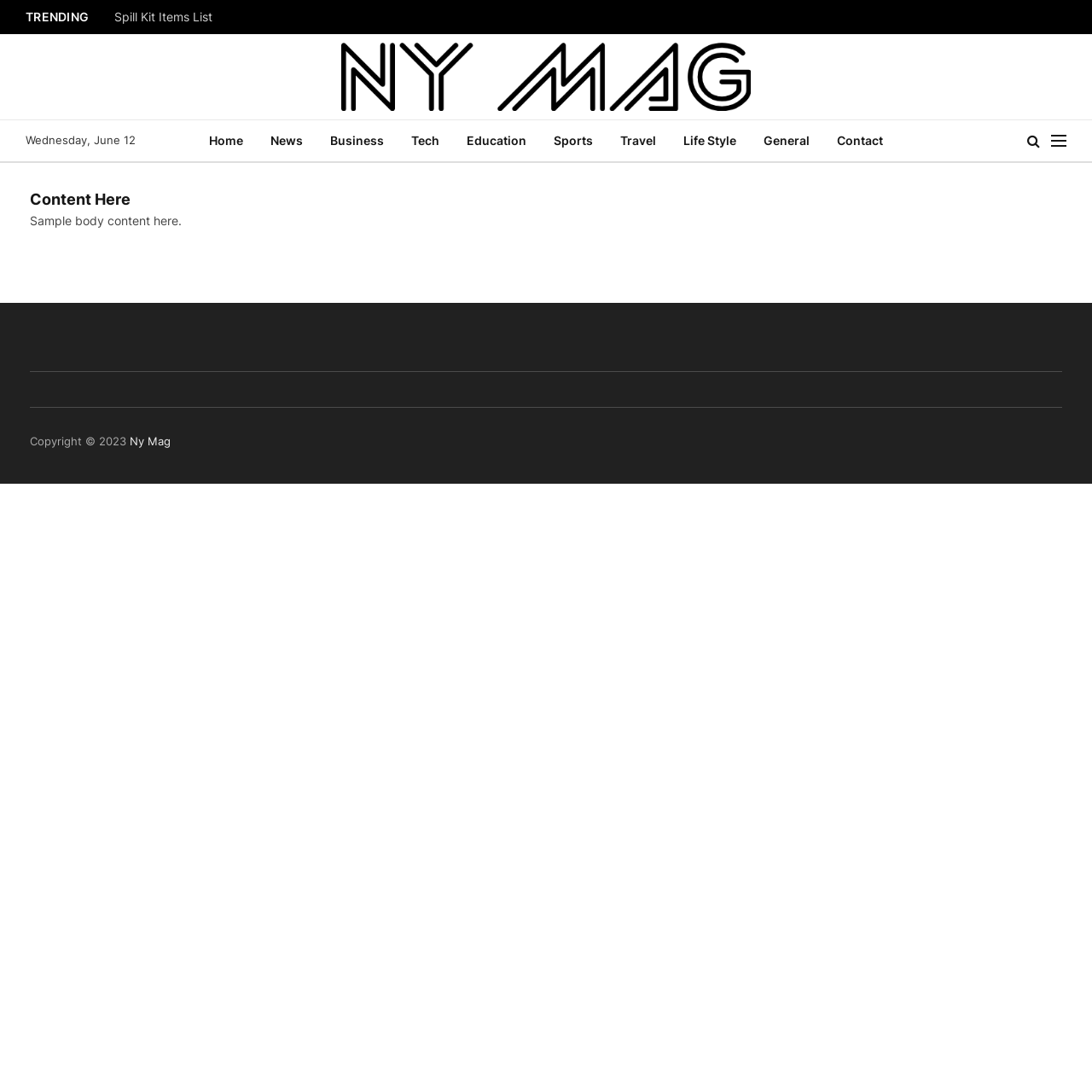Specify the bounding box coordinates of the element's area that should be clicked to execute the given instruction: "Go to Home page". The coordinates should be four float numbers between 0 and 1, i.e., [left, top, right, bottom].

[0.179, 0.11, 0.235, 0.148]